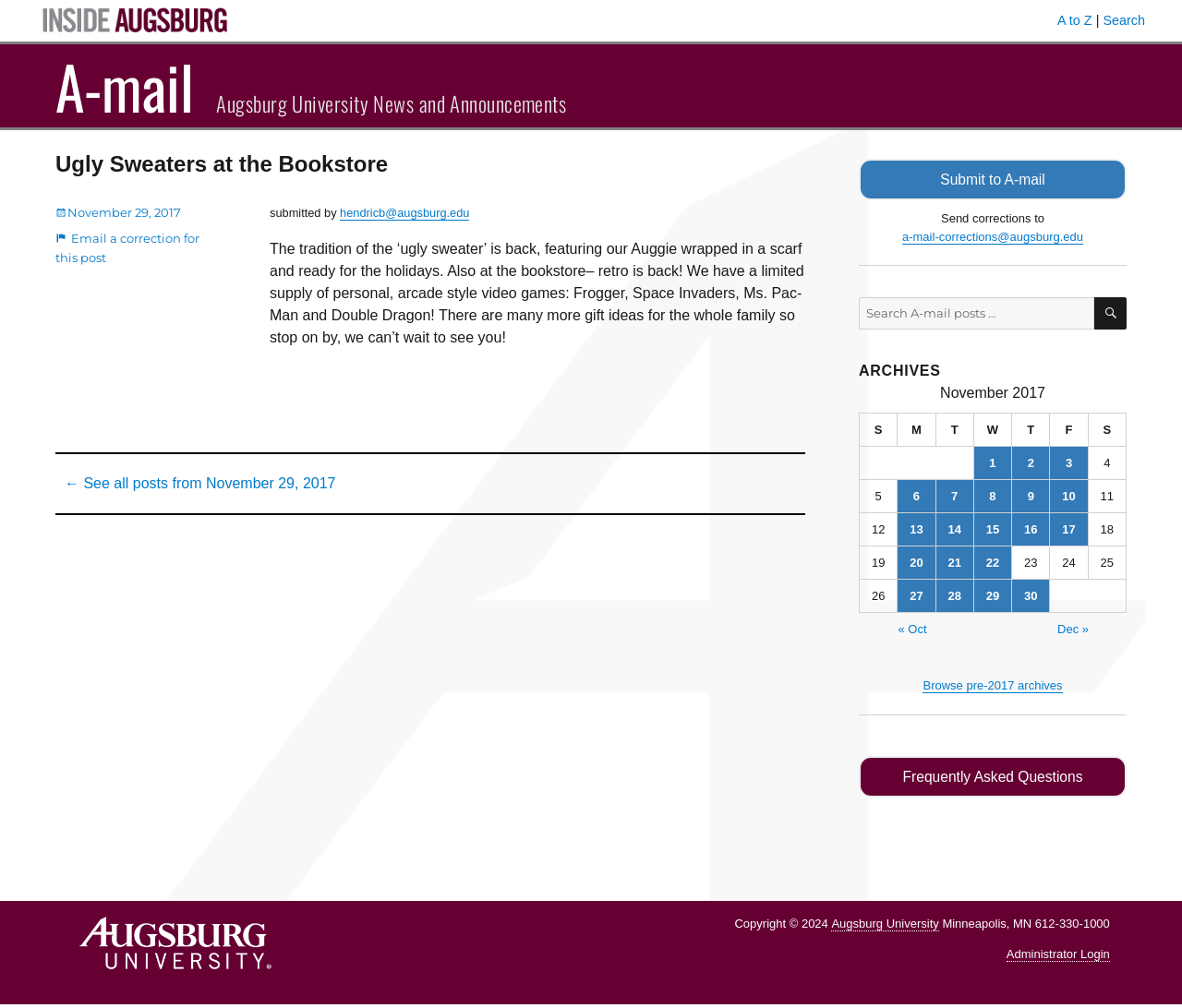Locate the bounding box of the UI element based on this description: "3". Provide four float numbers between 0 and 1 as [left, top, right, bottom].

[0.889, 0.443, 0.92, 0.475]